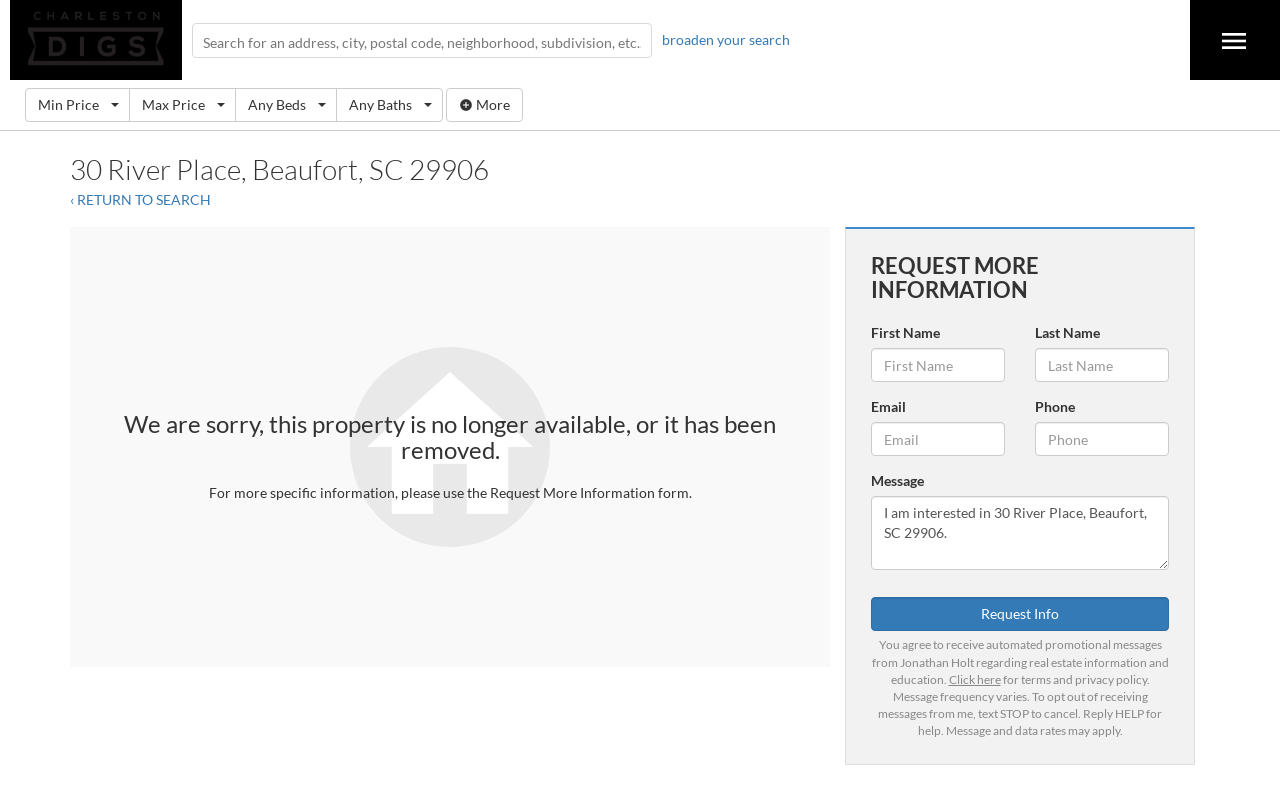Answer the question below using just one word or a short phrase: 
What is the location of the property?

Beaufort, SC